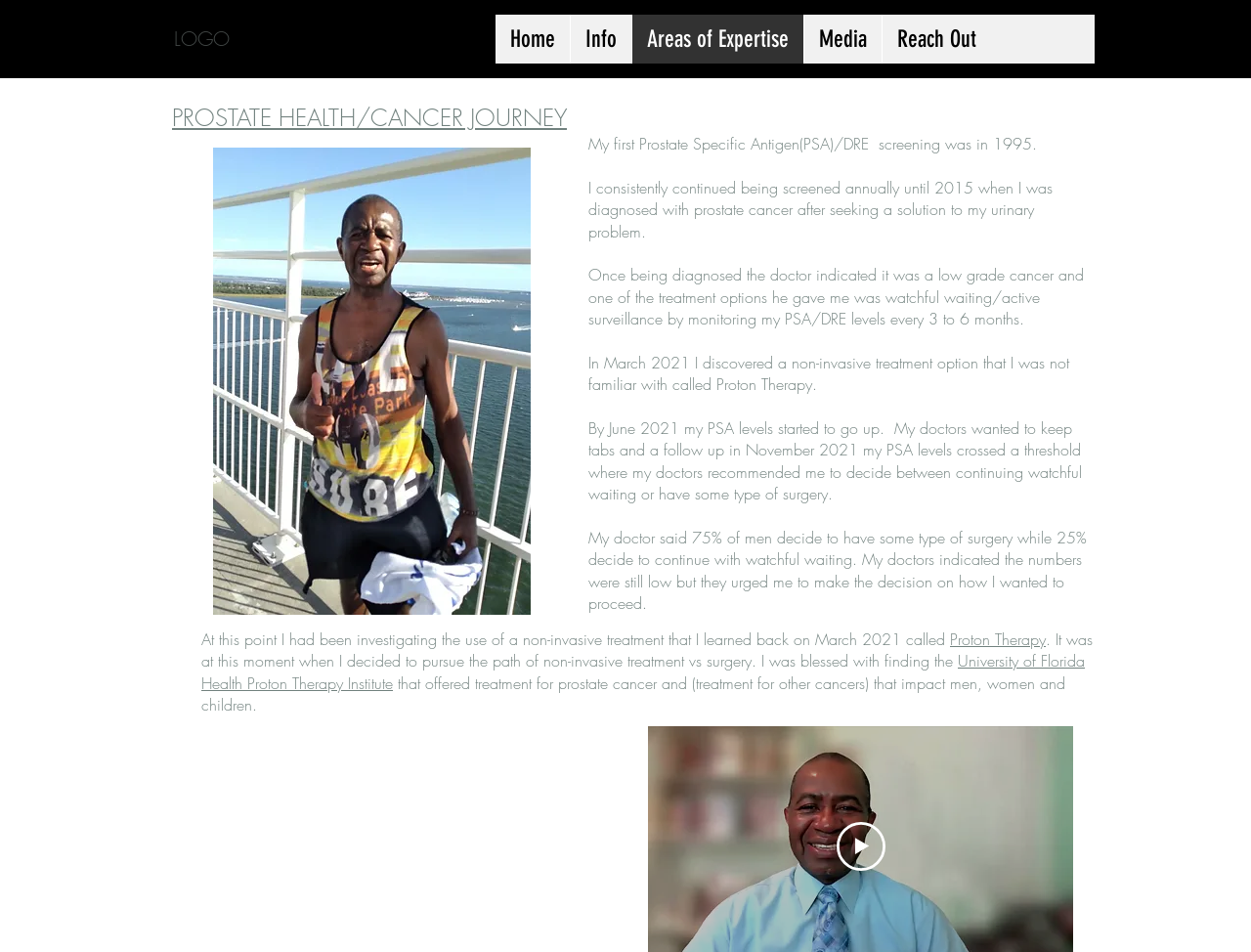Find the bounding box coordinates of the element you need to click on to perform this action: 'Visit the University of Florida Health Proton Therapy Institute'. The coordinates should be represented by four float values between 0 and 1, in the format [left, top, right, bottom].

[0.161, 0.683, 0.867, 0.729]